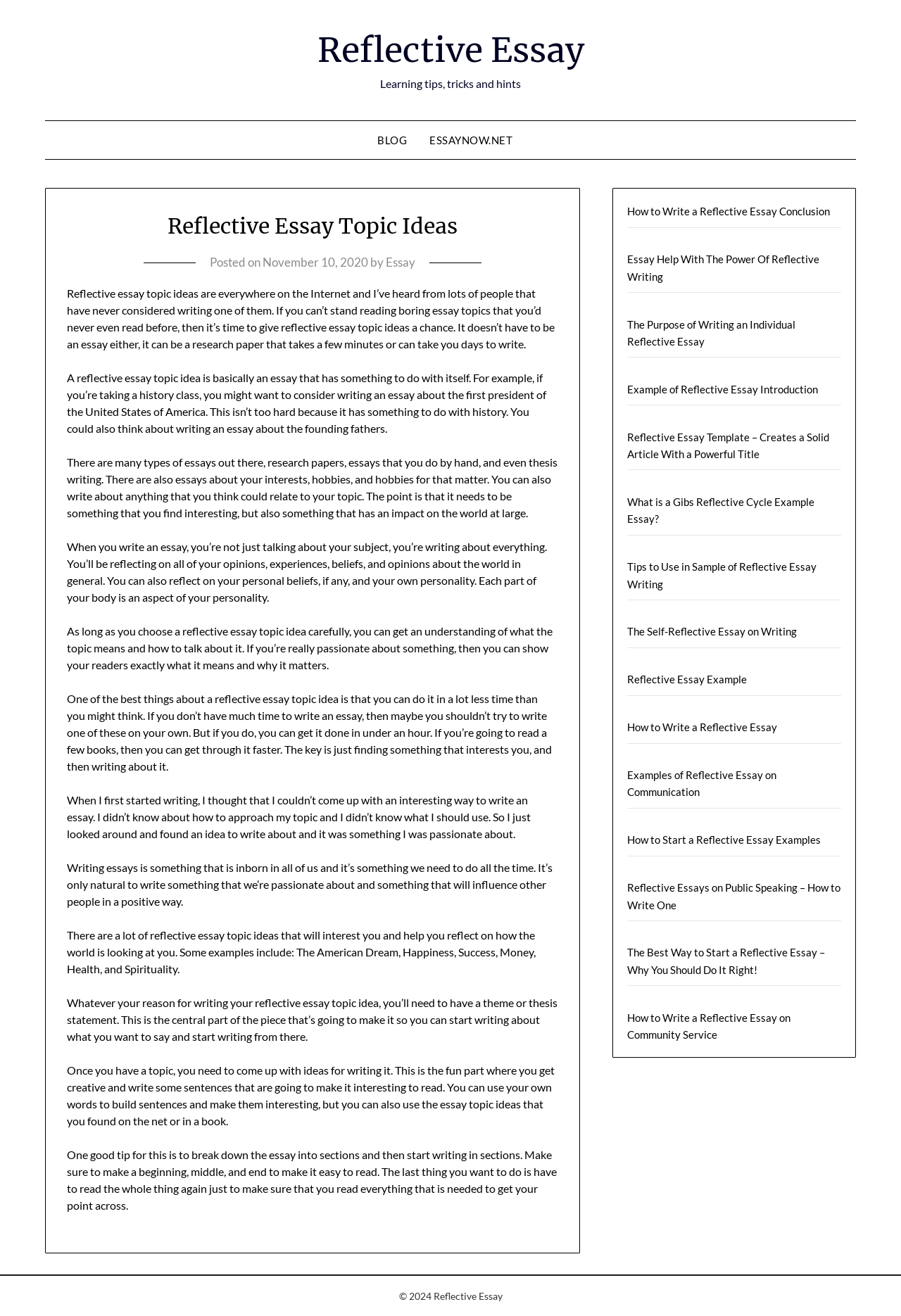What is the purpose of a reflective essay?
Using the image as a reference, answer the question in detail.

According to the article content, a reflective essay is meant to reflect on one's opinions, experiences, and beliefs, and to show how they relate to the topic.